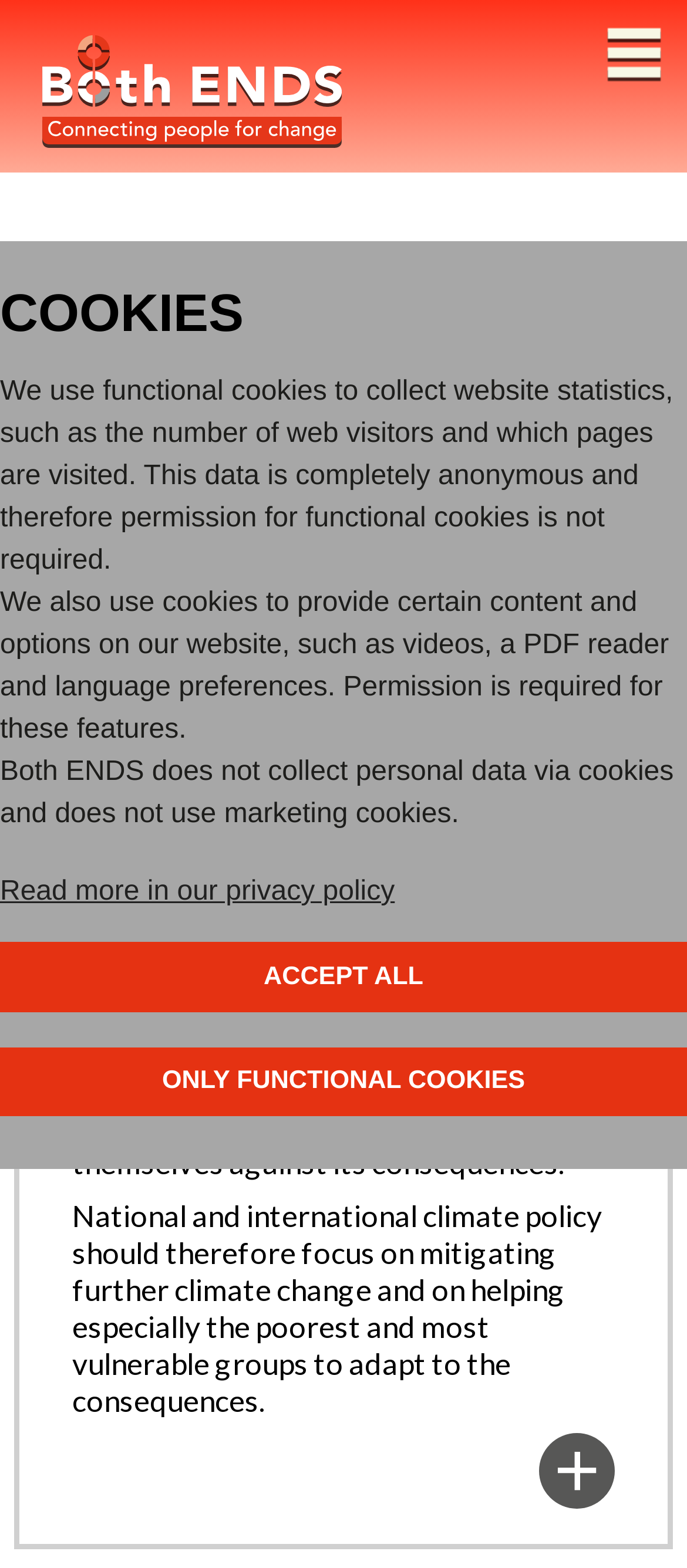Answer the question with a brief word or phrase:
What is the effect of climate change on some groups of people?

More vulnerable to drought or flooding